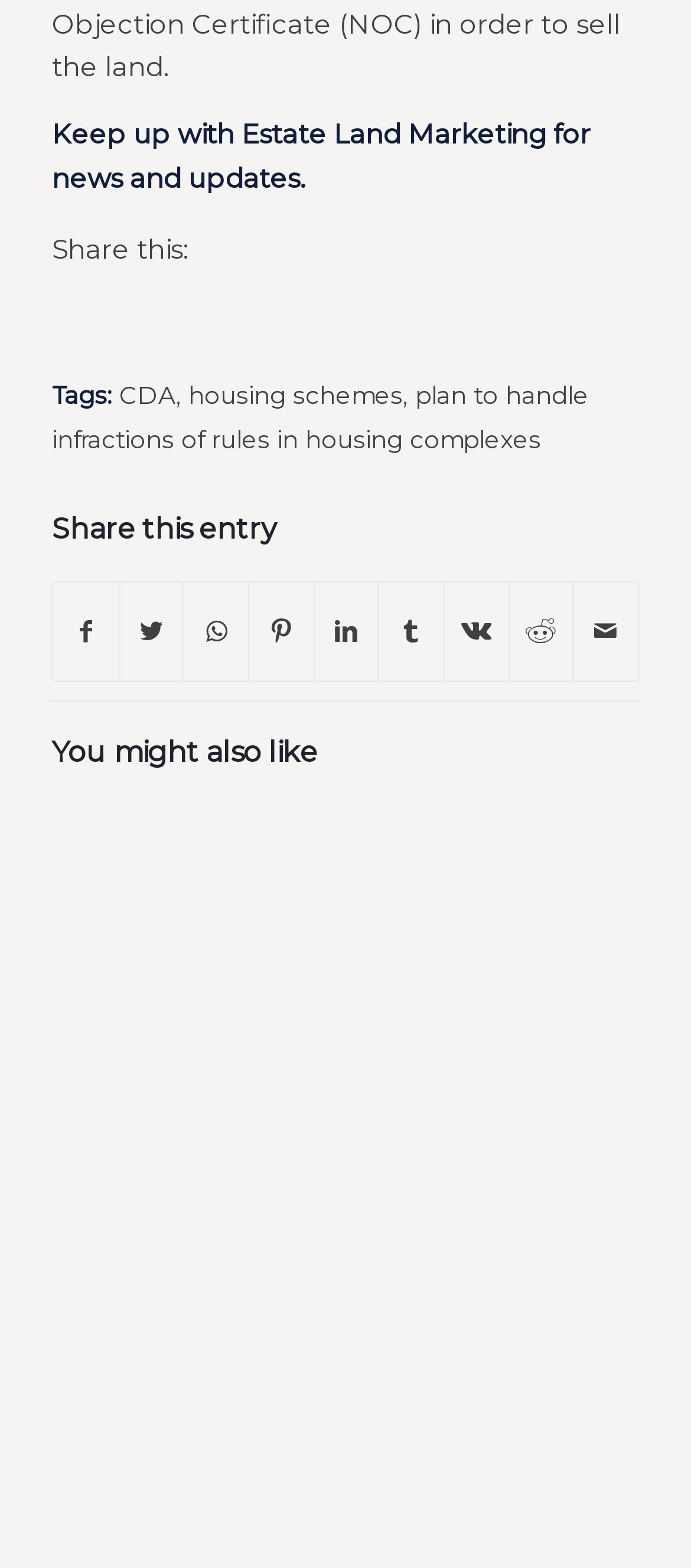How many sharing options are available?
Look at the image and respond with a one-word or short-phrase answer.

9